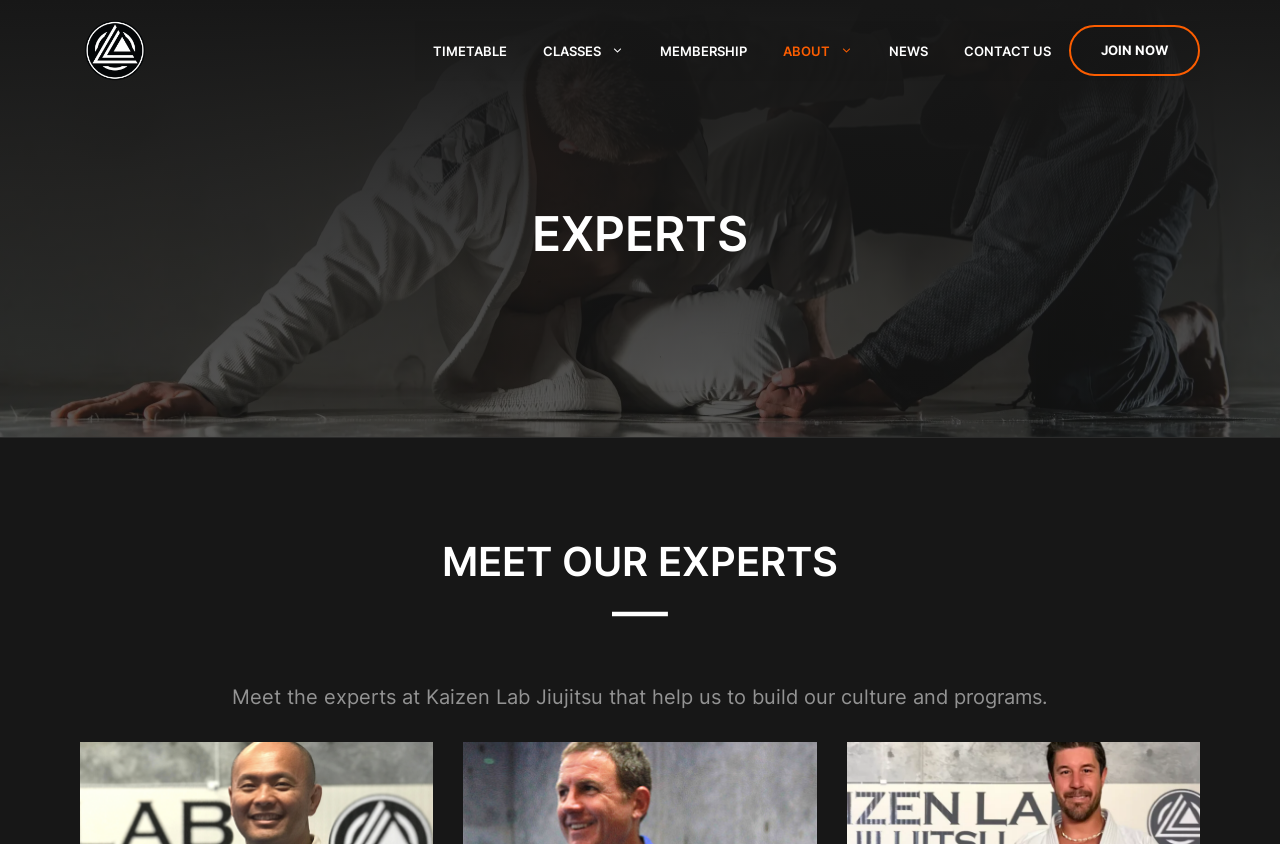Determine the bounding box coordinates for the area that should be clicked to carry out the following instruction: "Read about the experts".

[0.062, 0.638, 0.938, 0.761]